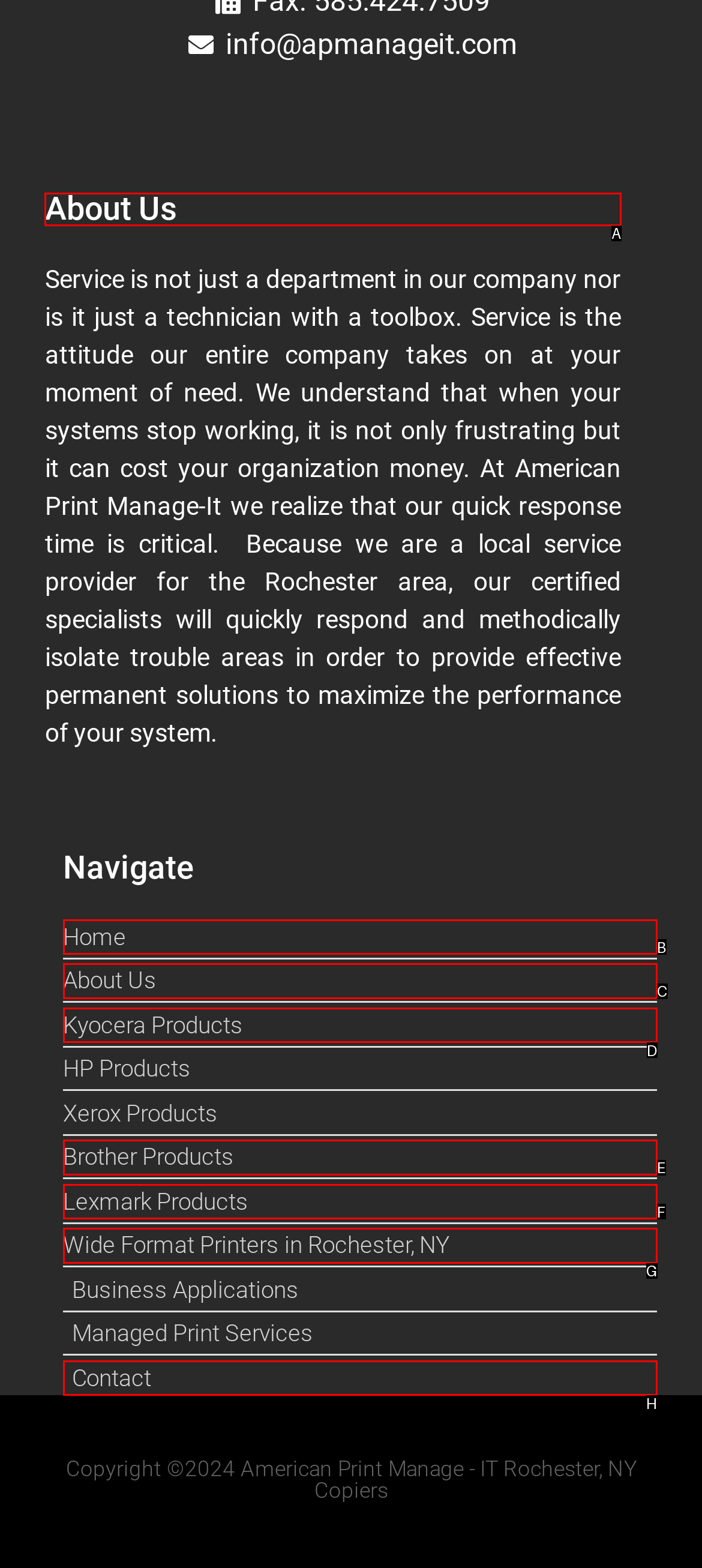Find the appropriate UI element to complete the task: Learn more about the company. Indicate your choice by providing the letter of the element.

A